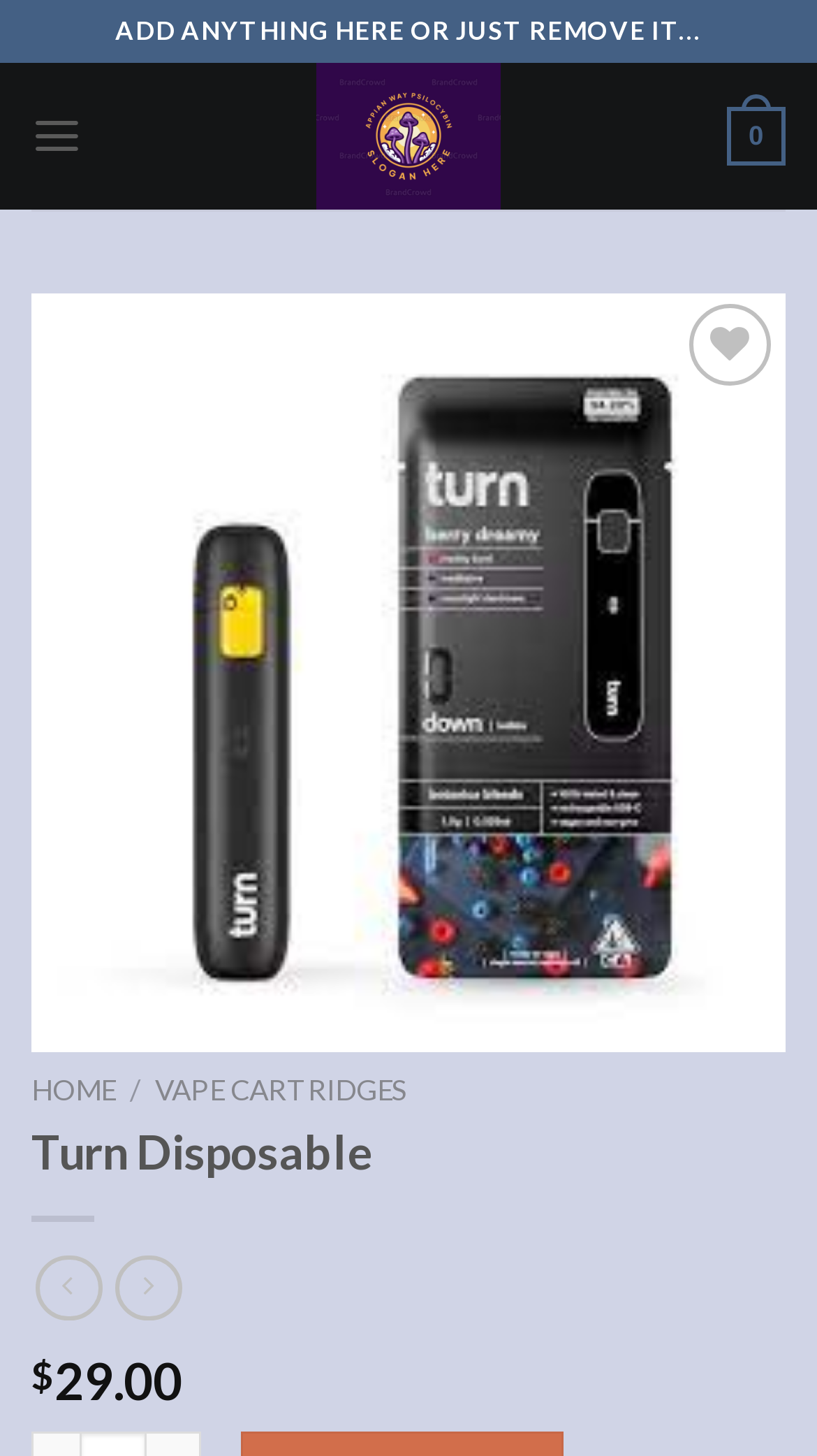Highlight the bounding box coordinates of the region I should click on to meet the following instruction: "Go to the home page".

[0.038, 0.736, 0.141, 0.759]